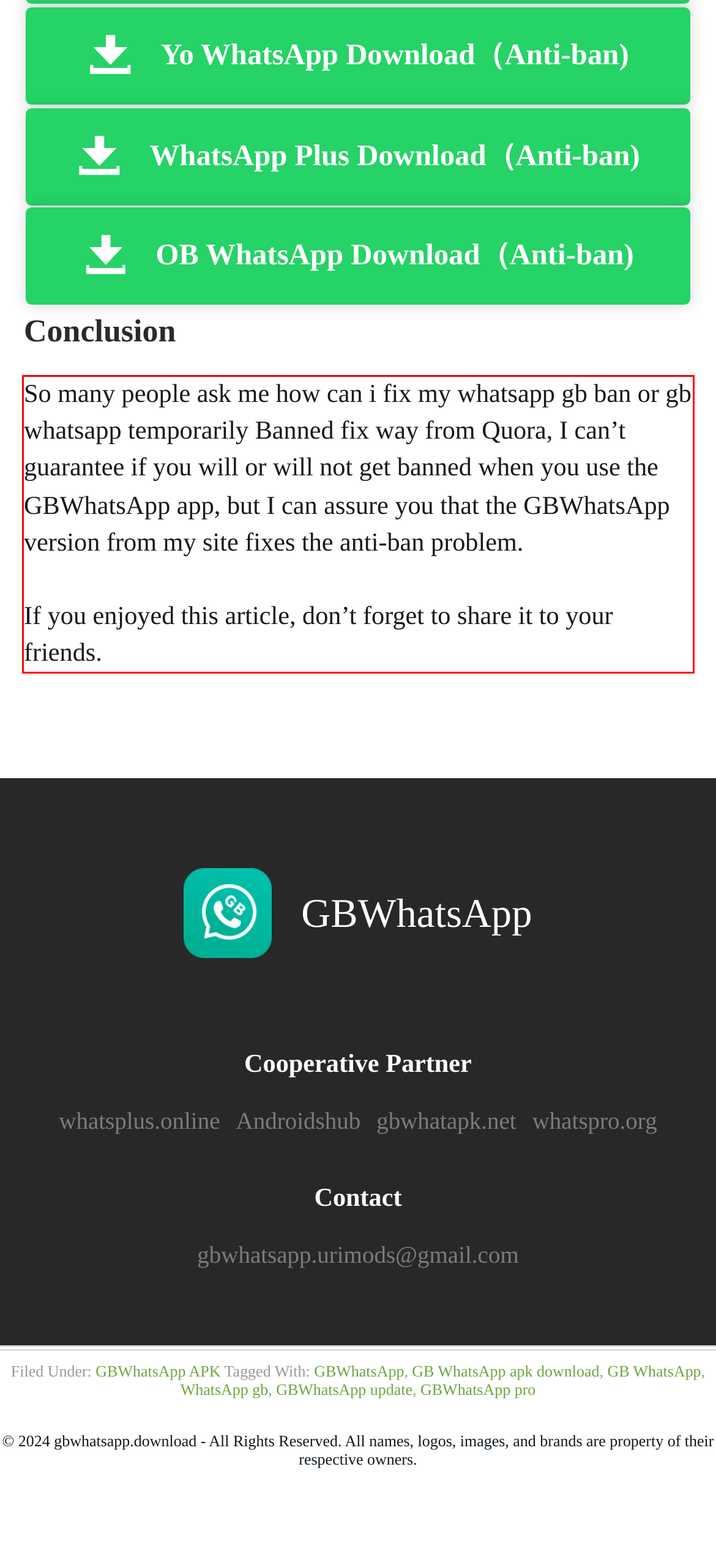Analyze the webpage screenshot and use OCR to recognize the text content in the red bounding box.

So many people ask me how can i fix my whatsapp gb ban or gb whatsapp temporarily Banned fix way from Quora, I can’t guarantee if you will or will not get banned when you use the GBWhatsApp app, but I can assure you that the GBWhatsApp version from my site fixes the anti-ban problem. If you enjoyed this article, don’t forget to share it to your friends.